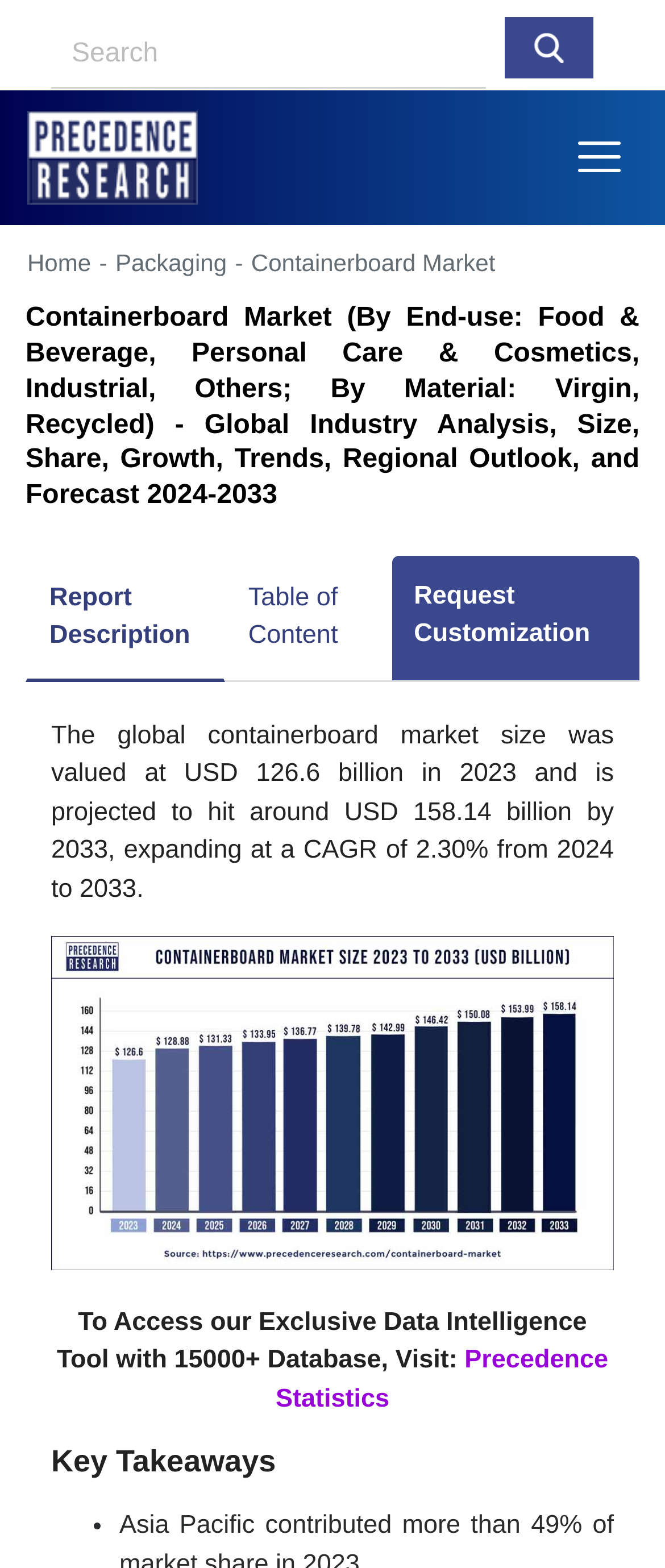What is the CAGR of the containerboard market from 2024 to 2033?
Using the screenshot, give a one-word or short phrase answer.

2.30%